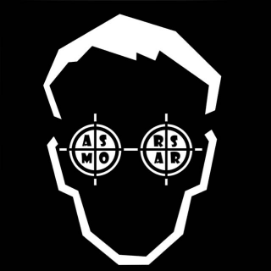Offer an in-depth caption that covers the entire scene depicted in the image.

The image features a stylized graphic of a human face, characterized by a geometric design and an abstract appearance. The face is depicted in white against a black background, creating a striking contrast. Prominently, the eyes are represented as crosshairs with the letters "AS" and "AR" on either side, suggesting themes related to targeting or precision. This design may invoke thoughts of strategy or gaming, particularly within contexts that involve competition or tactical planning. The overall minimalist aesthetic gives a modern and bold feel to the composition, making it visually engaging.